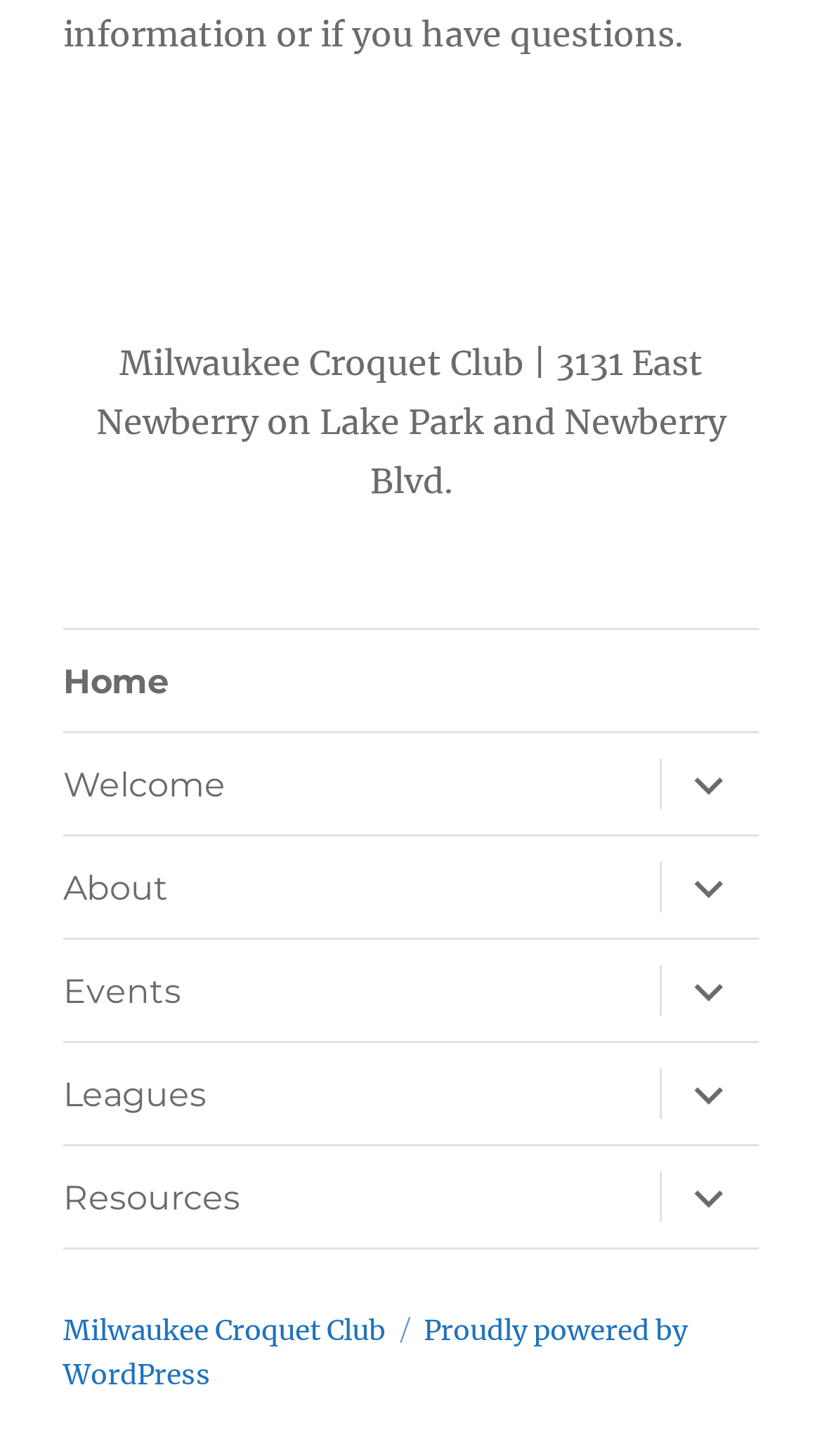What is the address of the club?
From the image, respond using a single word or phrase.

3131 East Newberry on Lake Park and Newberry Blvd